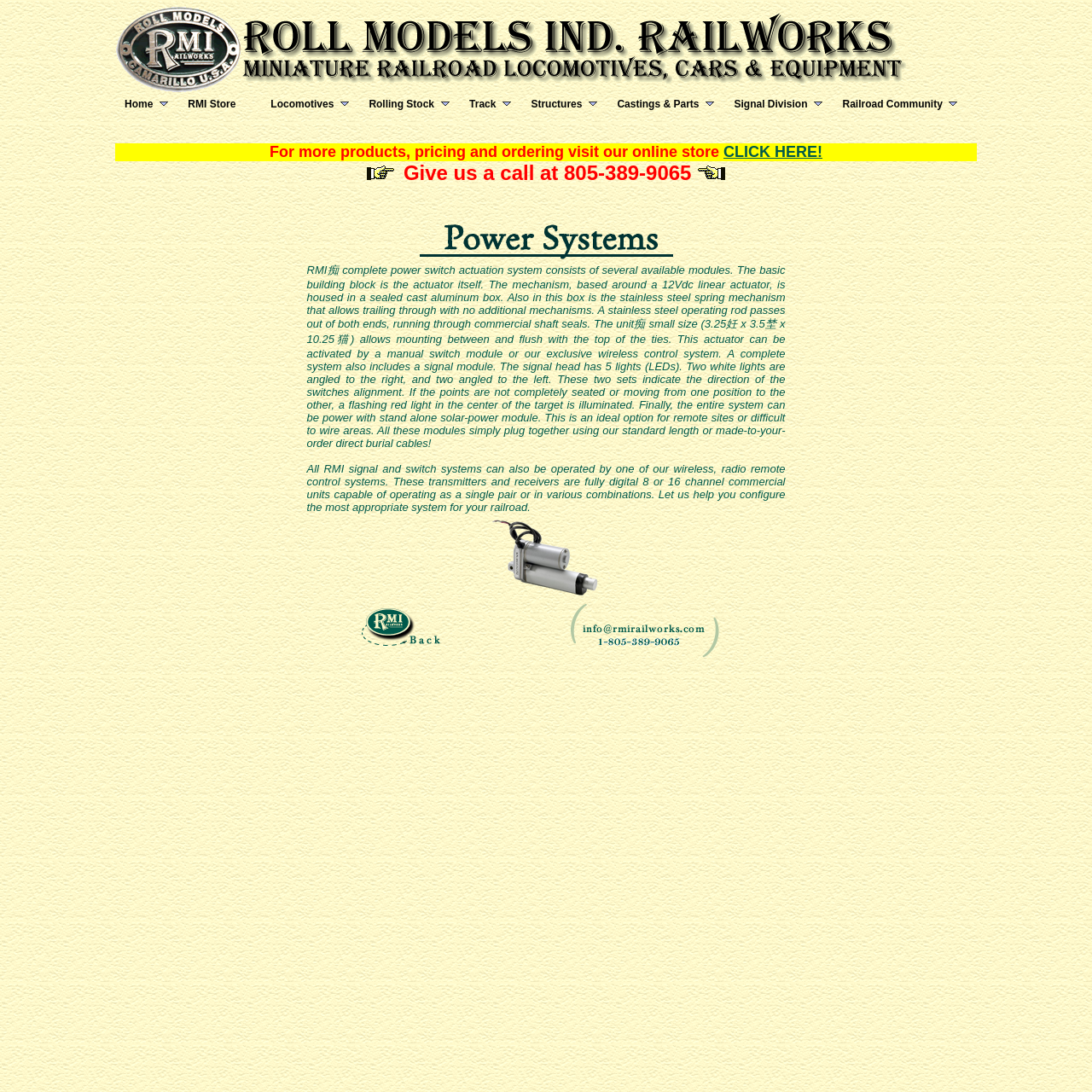Summarize the webpage comprehensively, mentioning all visible components.

The webpage is about Roll Models Inc., a company that specializes in miniature train and railroad equipment. At the top of the page, there is a logo image of "Roll Models Ind." on the left, accompanied by a header image of "Roll Models RMI Railworks Header" on the right. Below this, there is a navigation menu with links to various sections of the website, including "Home", "RMI Store", "Locomotives", "Rolling Stock", "Track", "Structures", "Castings & Parts", "Signal Division", and "Railroad Community".

Further down the page, there is a call-to-action section that encourages visitors to visit the online store, with a "CLICK HERE!" link. Below this, there is a section with a phone number and two "Call" images, indicating that visitors can contact the company by phone.

The main content of the page is divided into two columns. The left column contains a detailed description of RMI's complete power switch actuation system, which includes several modules such as an actuator, manual switch module, wireless control system, and signal module. The text explains the features and benefits of this system.

The right column contains three images, each with a different product or component of the power switch actuation system. The images are arranged vertically, with the first image at the top, the second image in the middle, and the third image at the bottom.